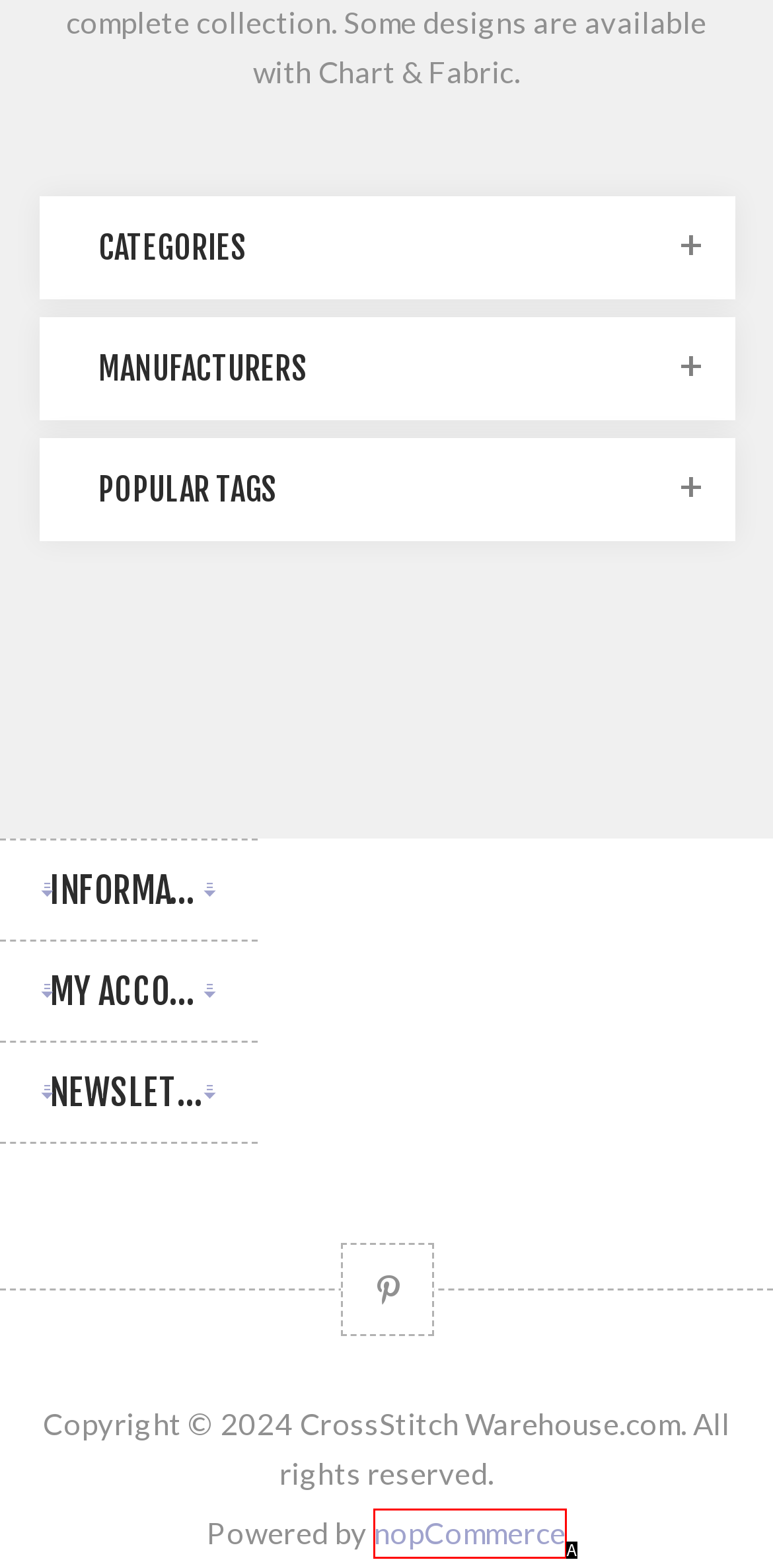Given the description: nopCommerce, choose the HTML element that matches it. Indicate your answer with the letter of the option.

A